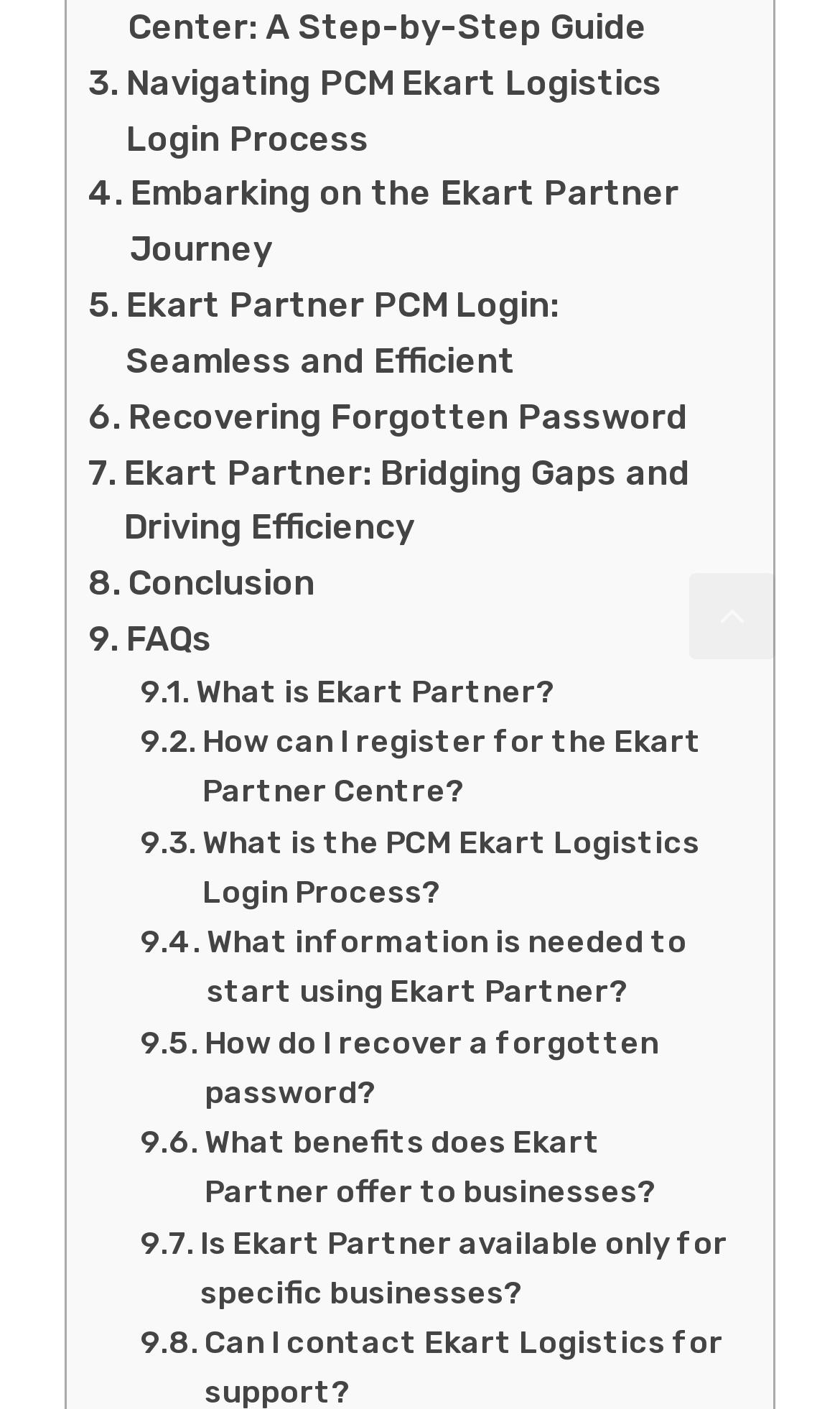Find the bounding box coordinates corresponding to the UI element with the description: "Uncategorized". The coordinates should be formatted as [left, top, right, bottom], with values as floats between 0 and 1.

None